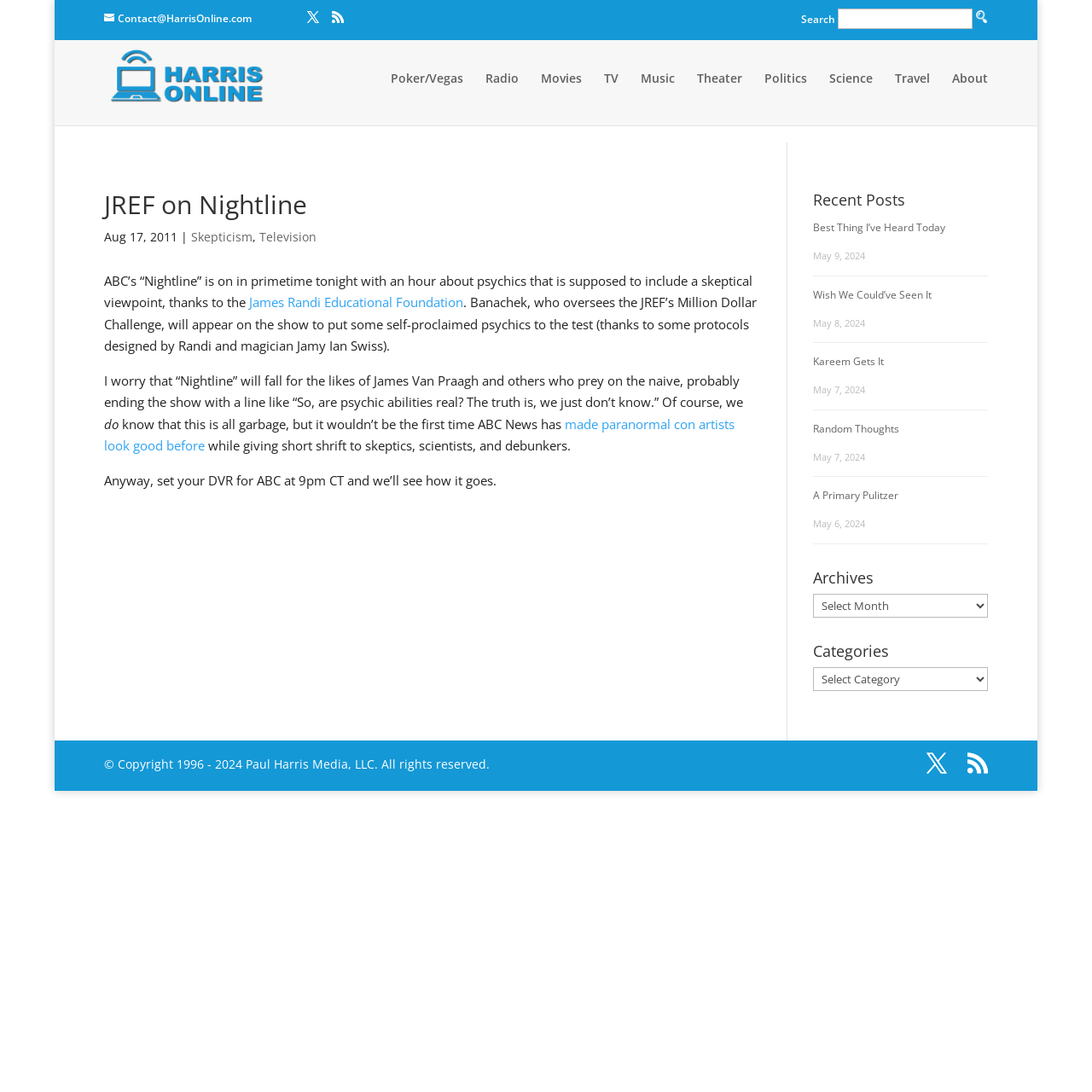Determine the webpage's heading and output its text content.

JREF on Nightline